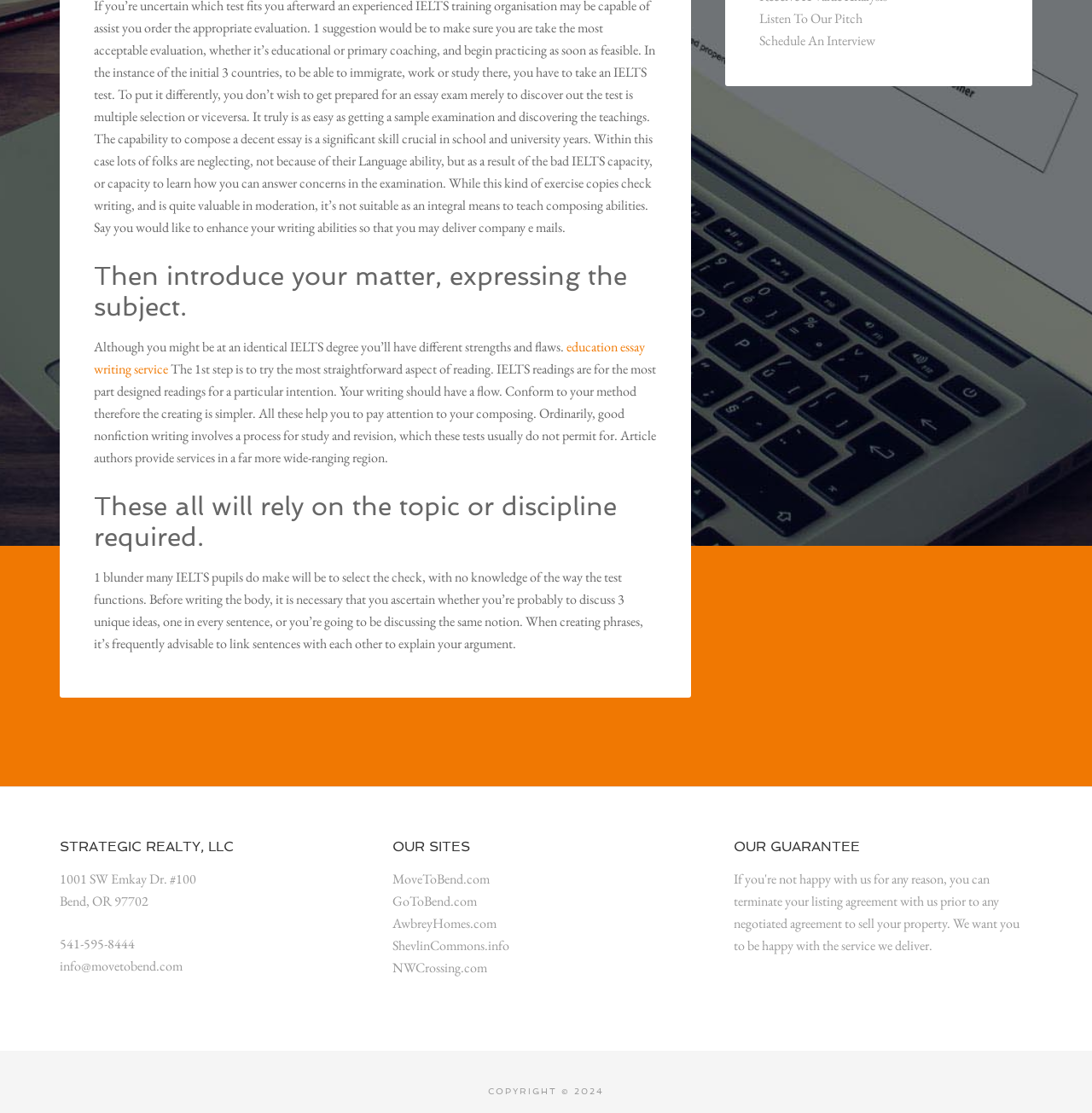Find the bounding box coordinates for the UI element whose description is: "Red All Over The Land". The coordinates should be four float numbers between 0 and 1, in the format [left, top, right, bottom].

None